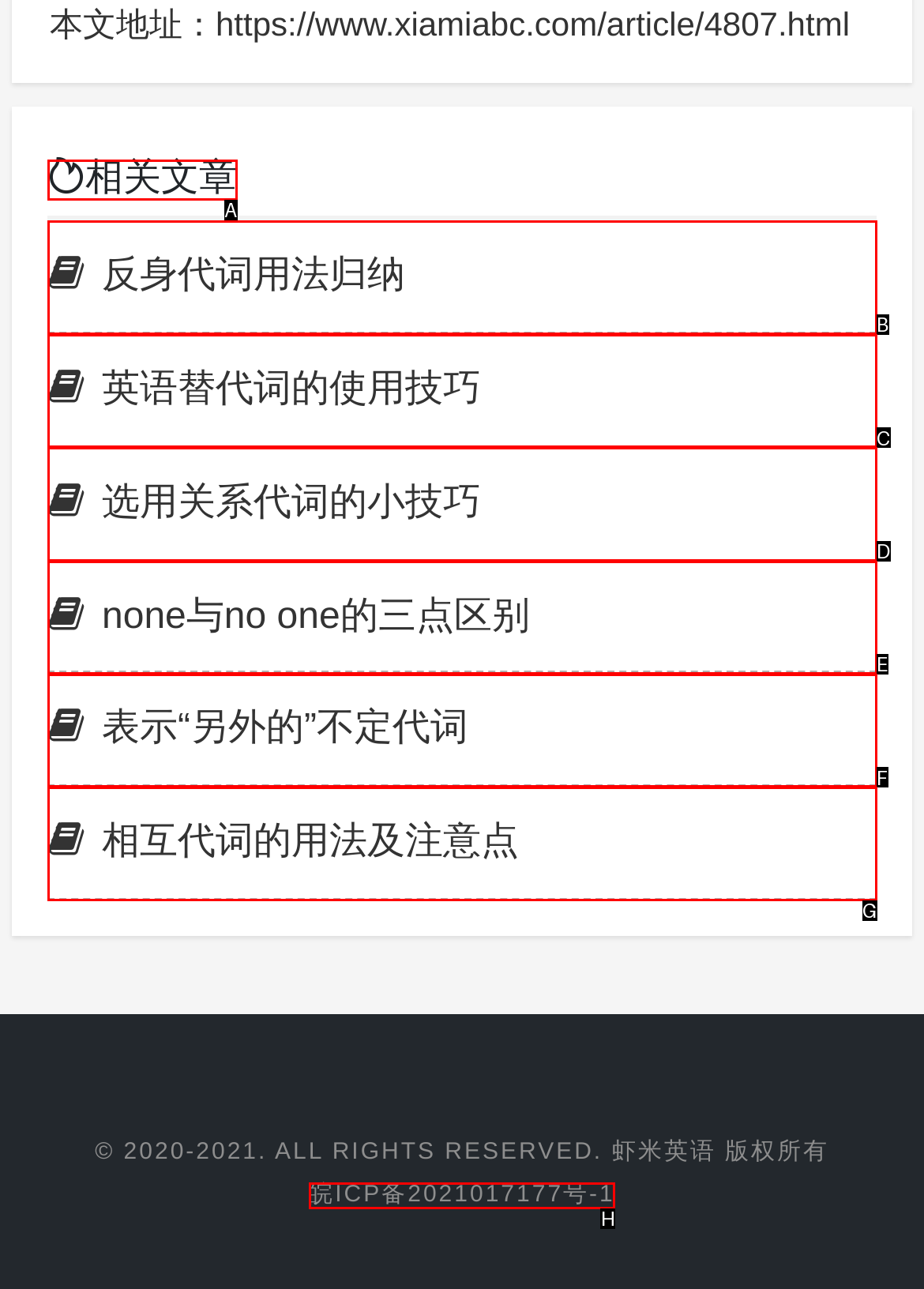Find the UI element described as: 反身代词用法归纳
Reply with the letter of the appropriate option.

B